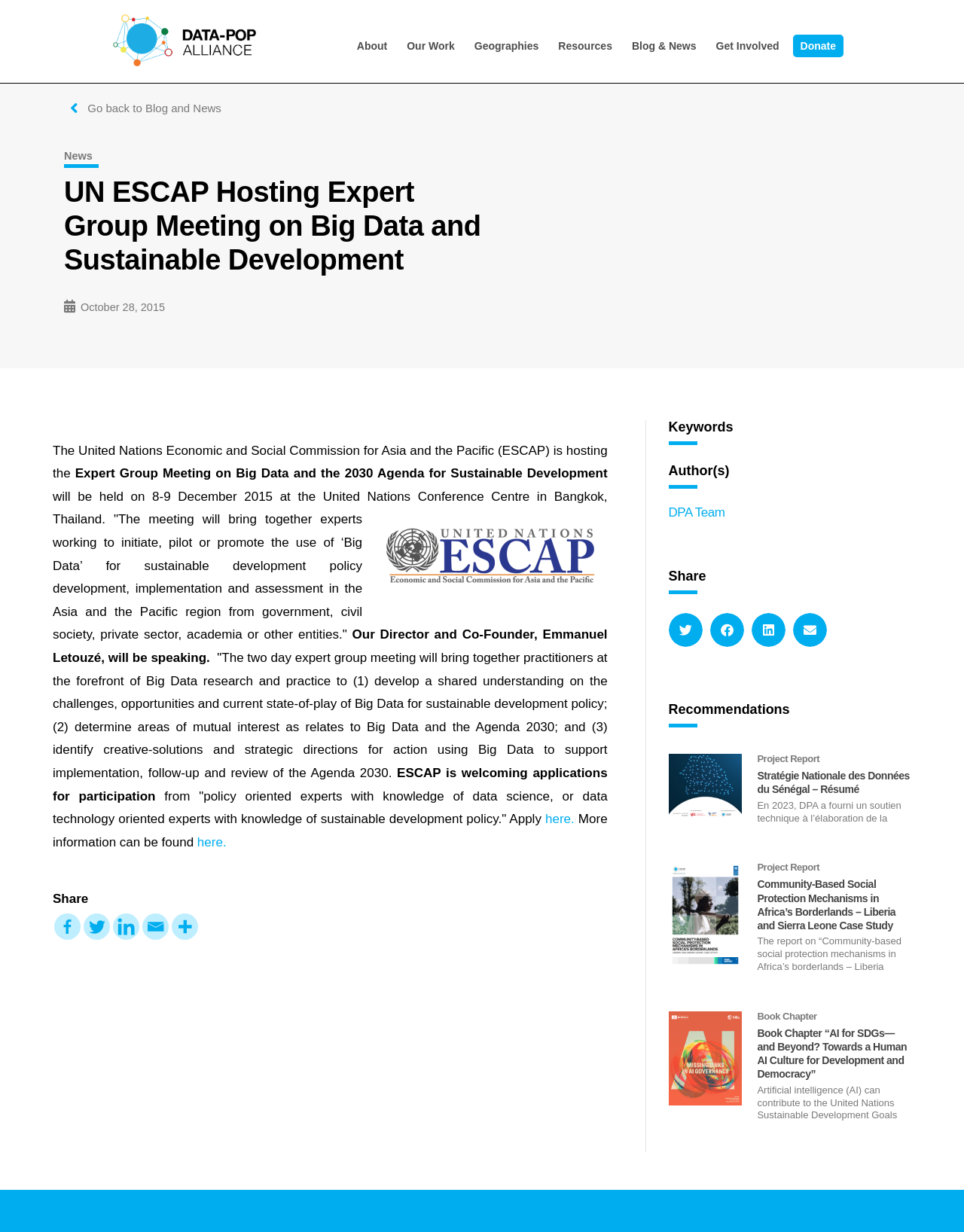What is the topic of the expert group meeting?
Provide a short answer using one word or a brief phrase based on the image.

Big Data and Sustainable Development